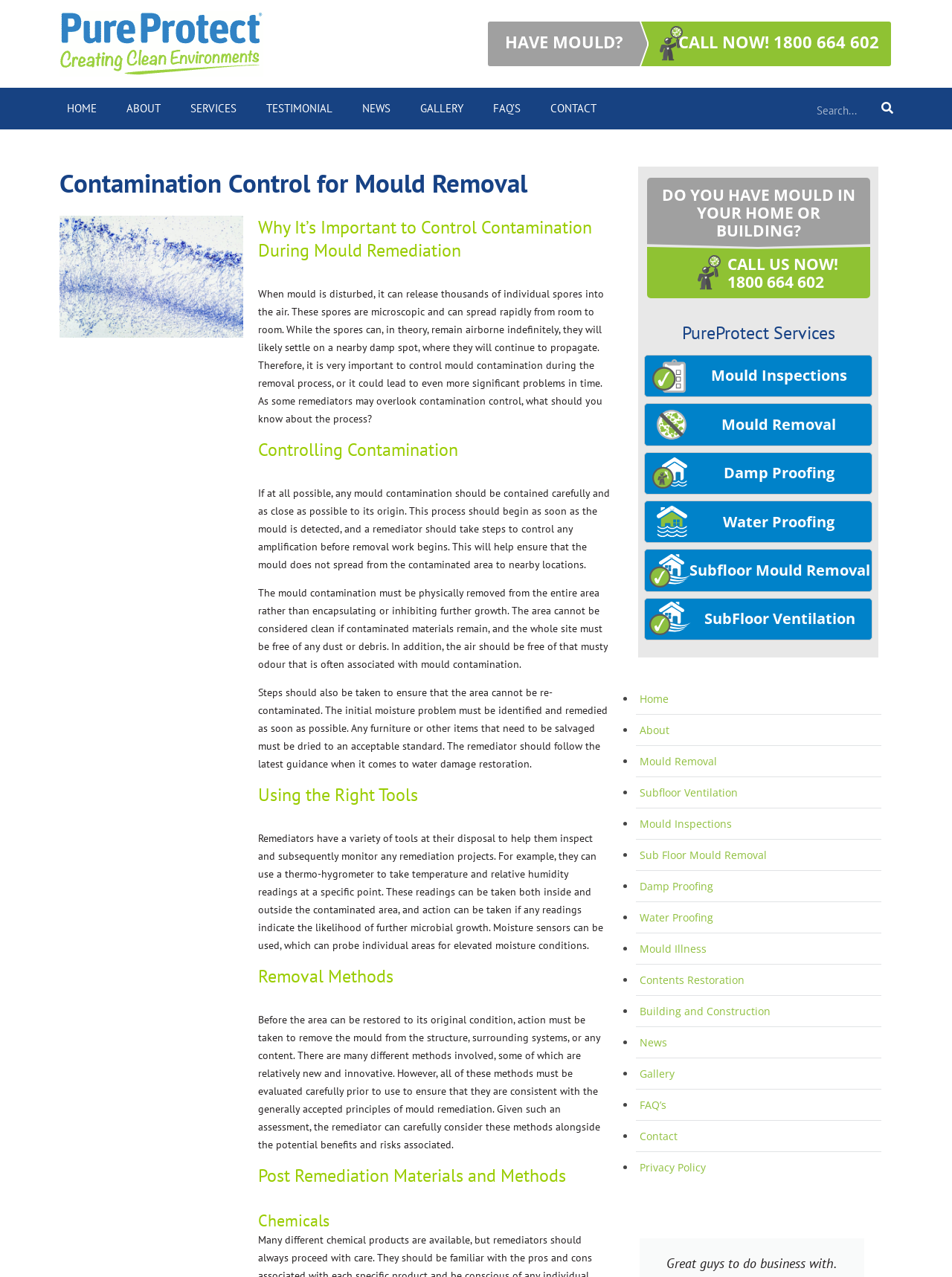Extract the text of the main heading from the webpage.

Contamination Control for Mould Removal